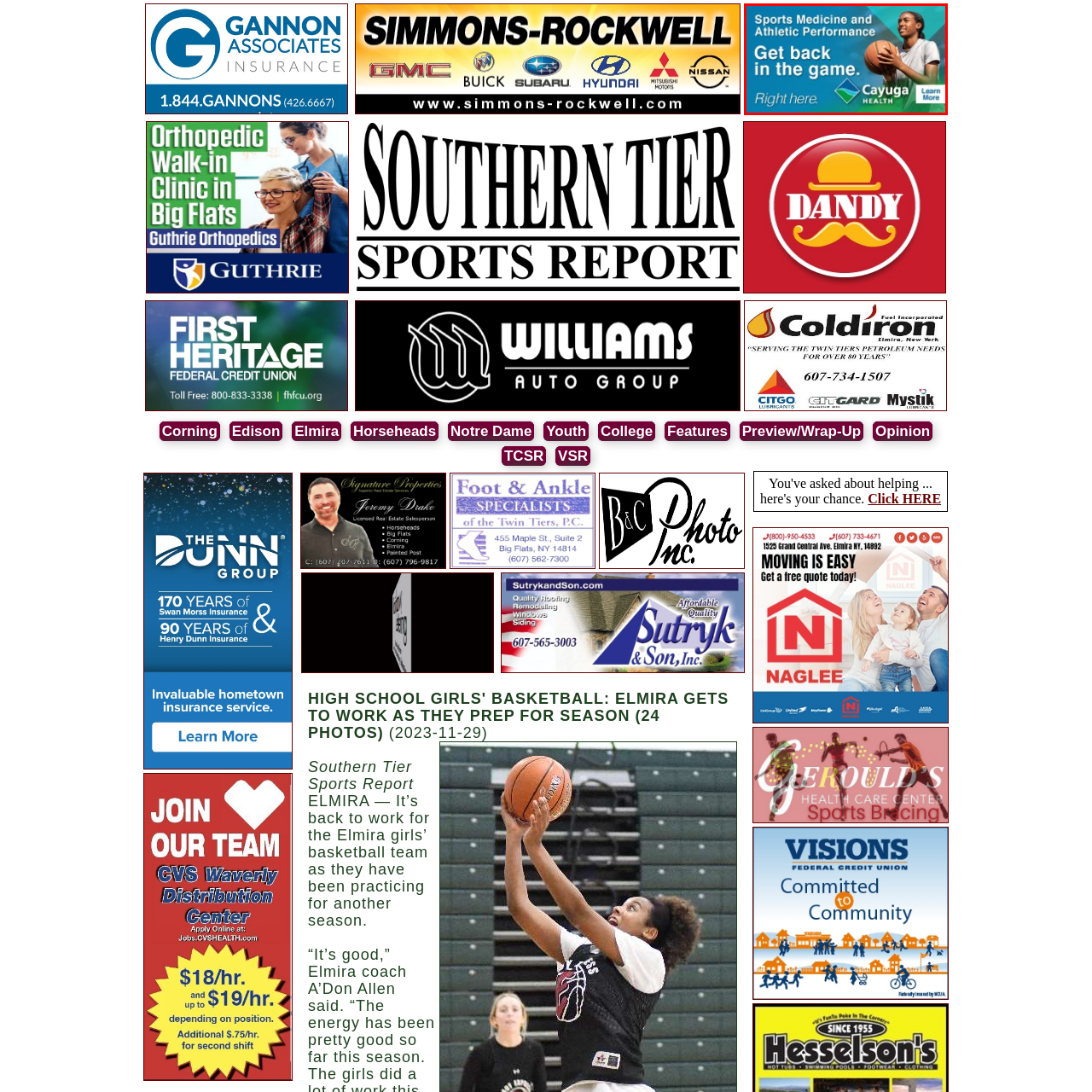Generate a detailed caption for the image that is outlined by the red border.

The image showcases a vibrant advertisement for Cayuga Health, emphasizing their services in sports medicine and athletic performance. It features a young female athlete holding a basketball, embodying determination and readiness to enhance her performance. The bold text prominently displays the message "Get back in the game," encouraging individuals to seek support in their athletic journeys. The background blends shades of blue and green, creating an energetic atmosphere that resonates with the theme of health and vitality. Additionally, a clear call-to-action invites viewers to "Learn More," encouraging them to engage with Cayuga Health for further information and support in their sports endeavors.